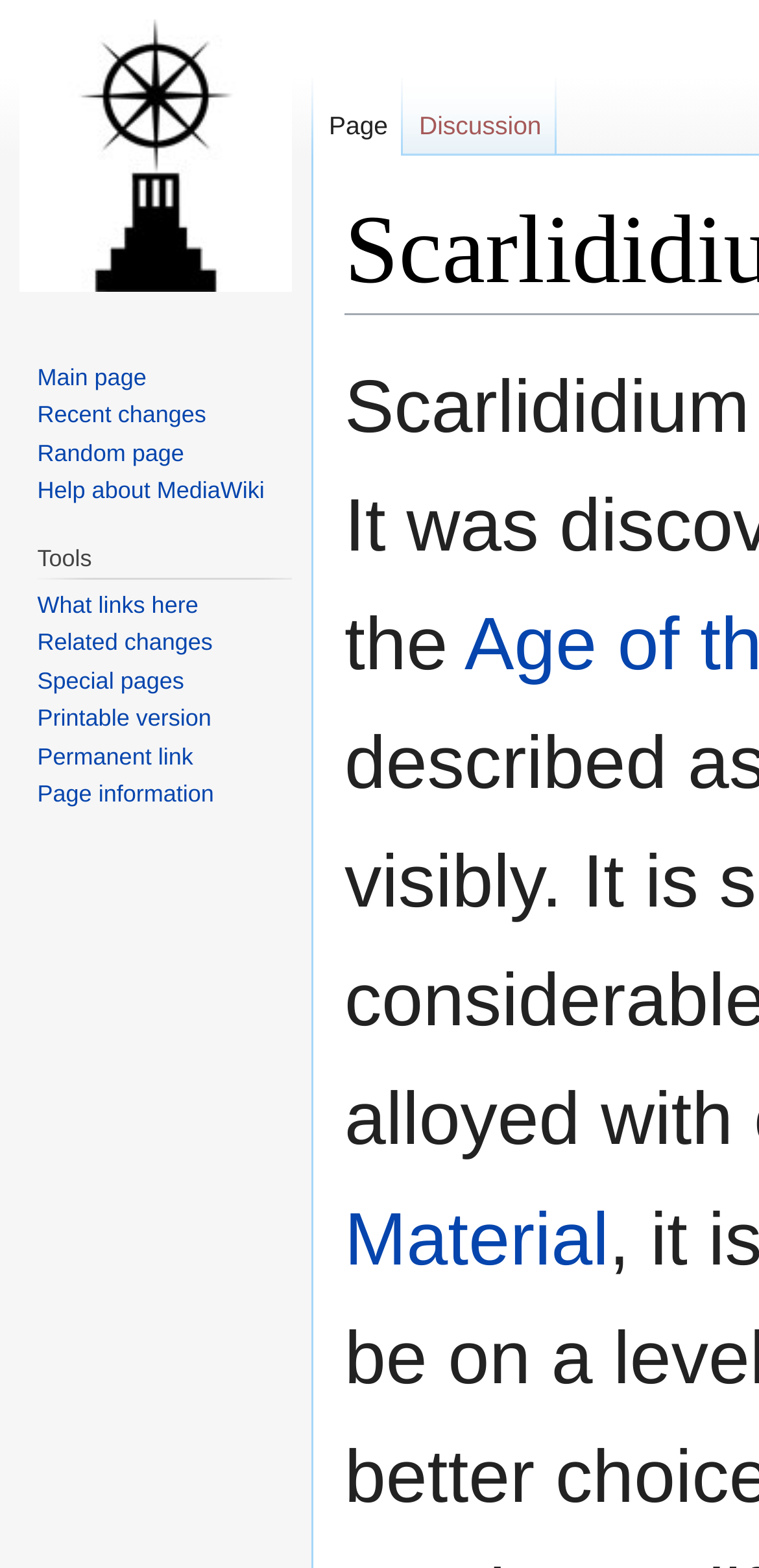Please find the bounding box coordinates in the format (top-left x, top-left y, bottom-right x, bottom-right y) for the given element description. Ensure the coordinates are floating point numbers between 0 and 1. Description: title="Visit the main page"

[0.0, 0.0, 0.41, 0.199]